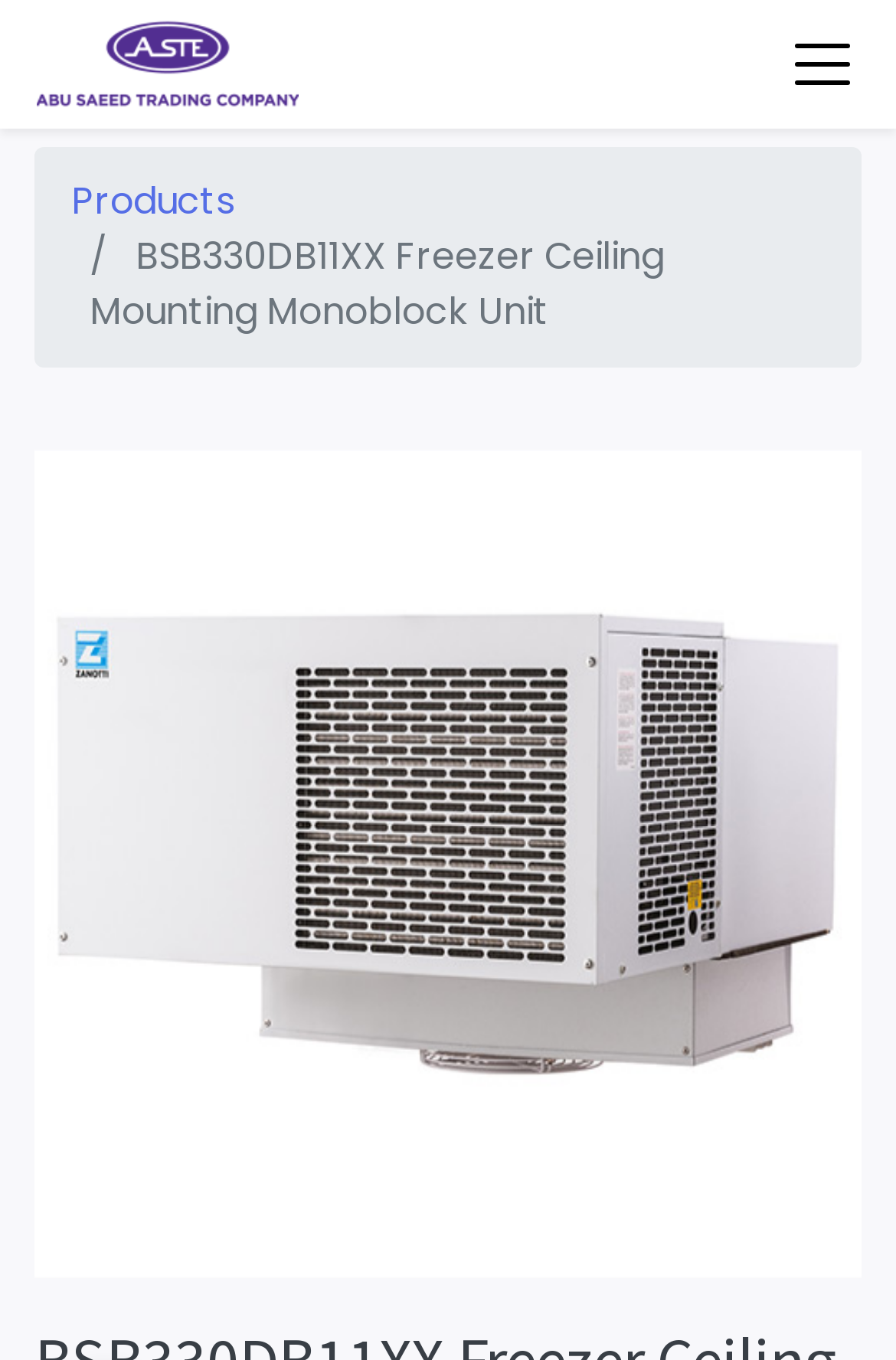Using a single word or phrase, answer the following question: 
Is there a navigation menu?

Yes